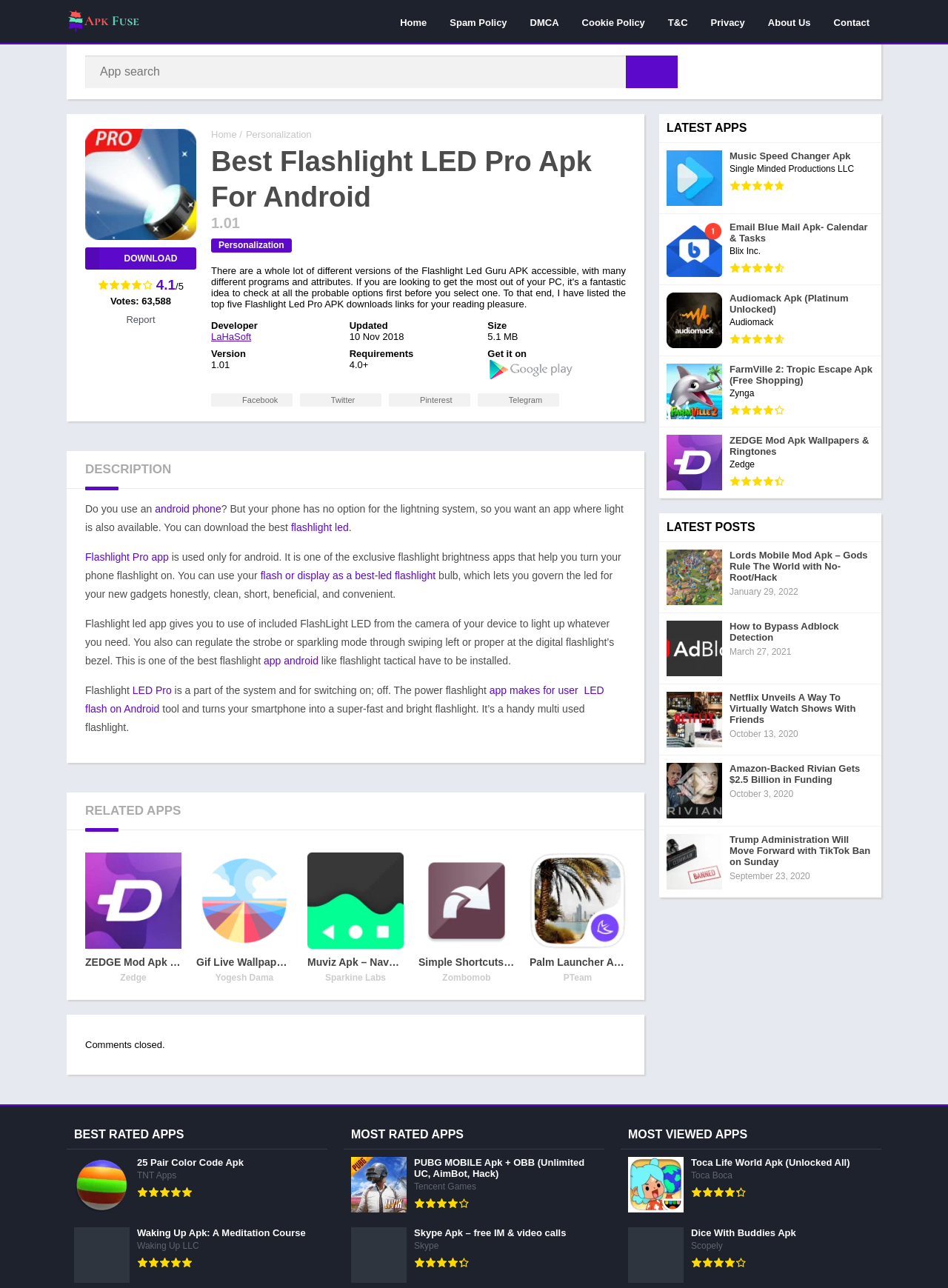Please provide a comprehensive response to the question based on the details in the image: What is the name of the app?

The name of the app can be found in the main heading of the webpage, which is 'Best Flashlight LED Pro Apk For Android'.